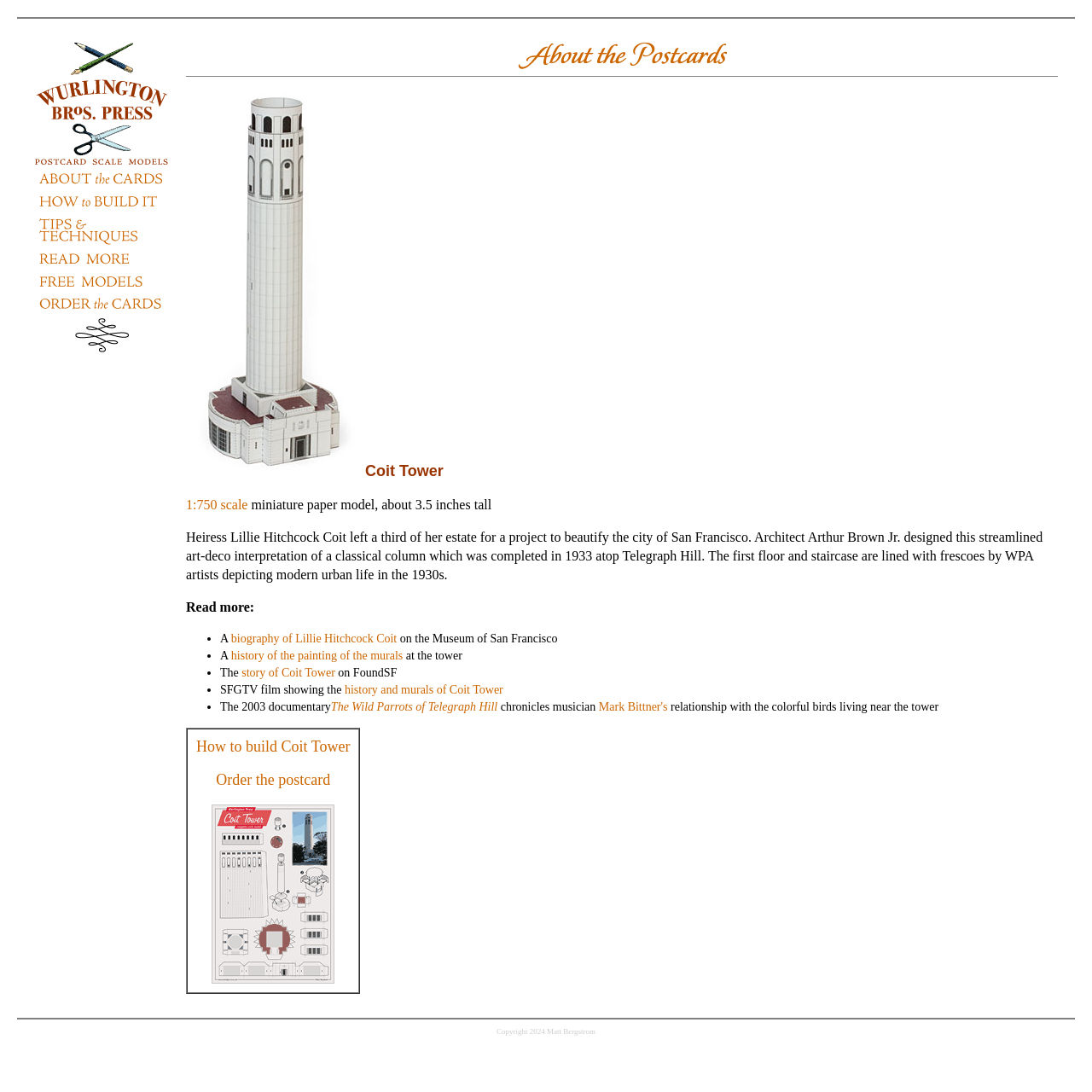Please locate the clickable area by providing the bounding box coordinates to follow this instruction: "View the biography of Lillie Hitchcock Coit".

[0.212, 0.579, 0.363, 0.591]